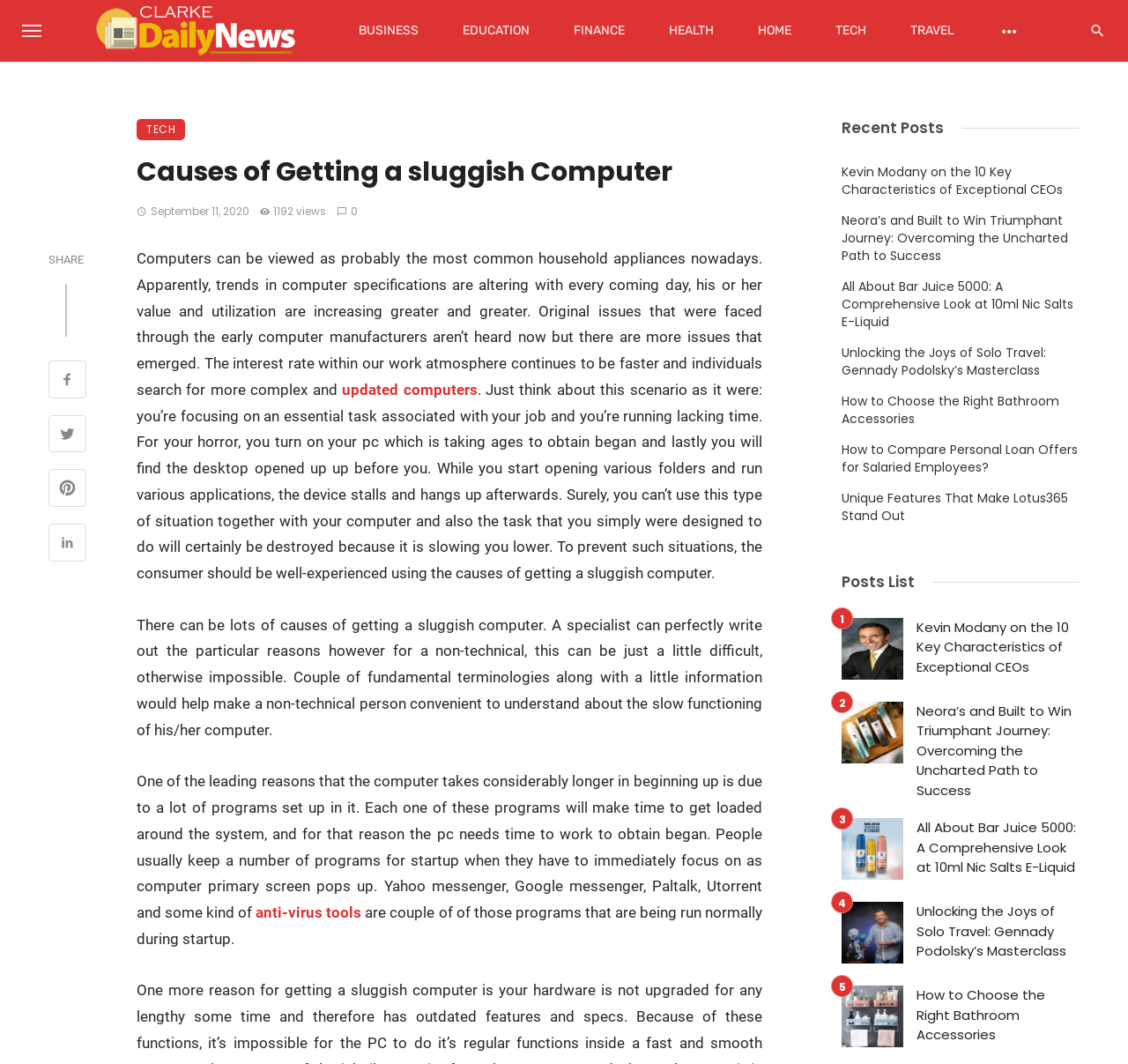Determine the bounding box coordinates for the UI element described. Format the coordinates as (top-left x, top-left y, bottom-right x, bottom-right y) and ensure all values are between 0 and 1. Element description: alt="logo"

[0.085, 0.0, 0.264, 0.058]